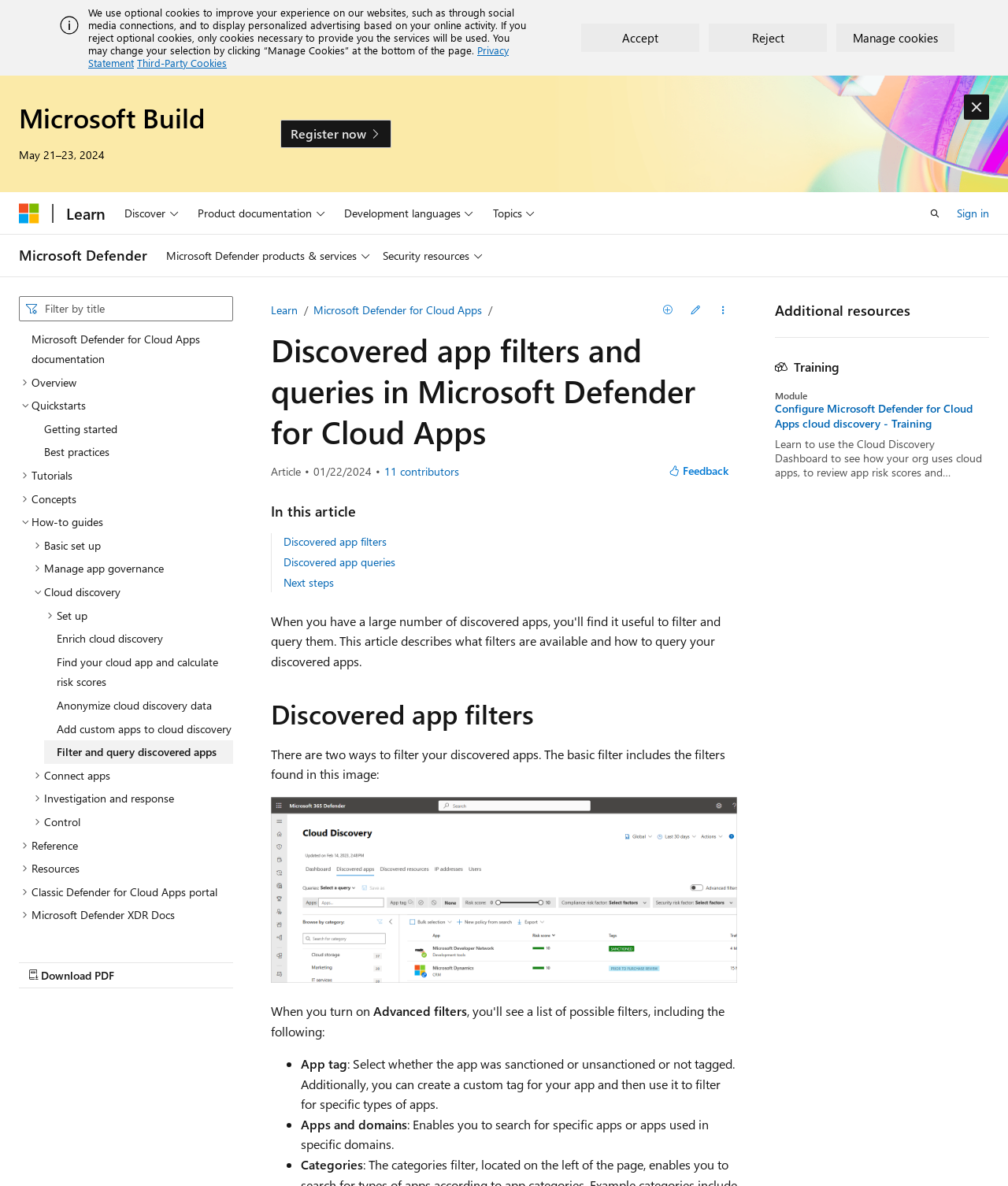What are the two ways to filter discovered apps?
Look at the image and respond with a one-word or short phrase answer.

Basic filter and another way